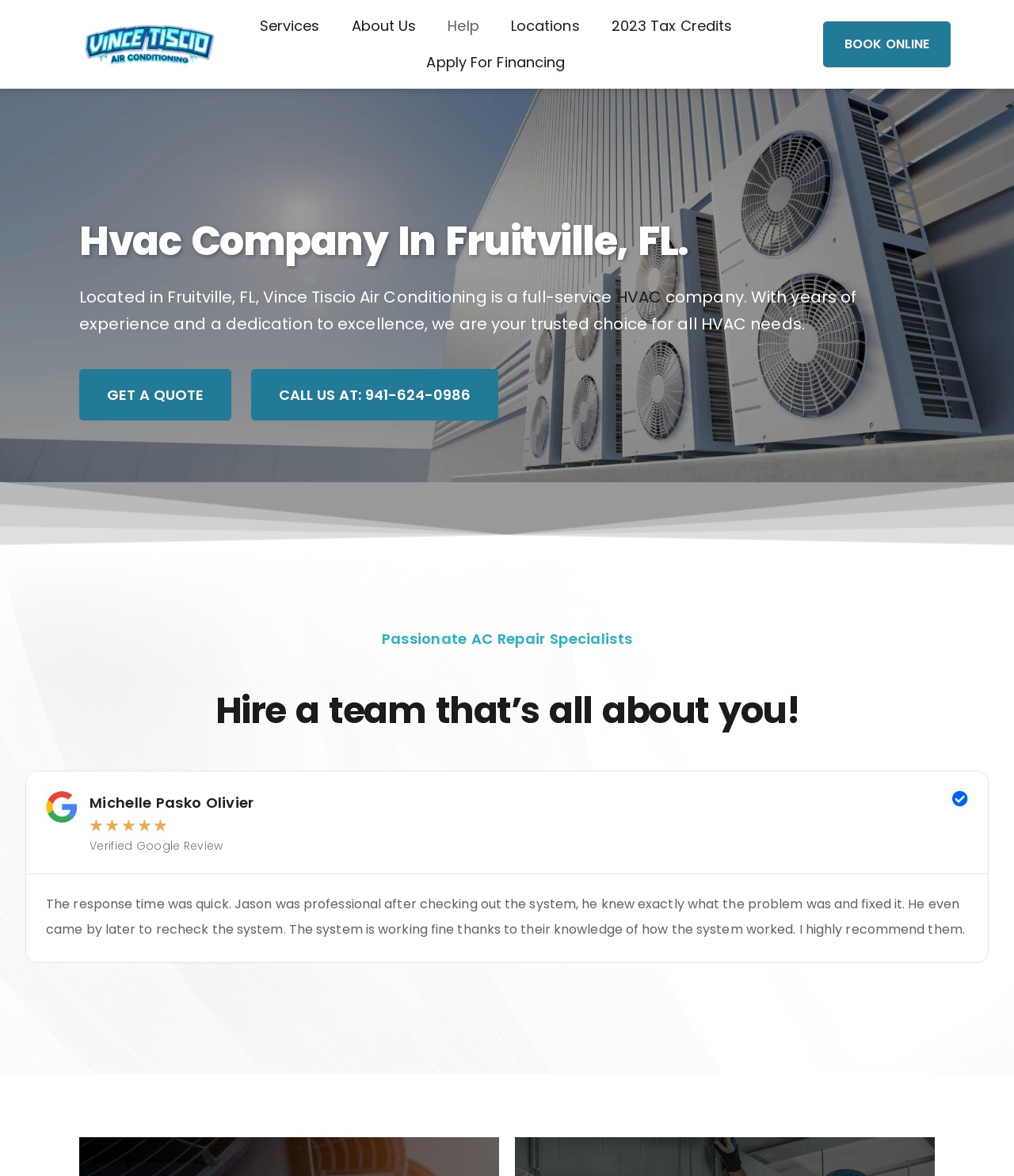Use the information in the screenshot to answer the question comprehensively: What services does the company provide?

The company provides HVAC services, which can be inferred from the text 'Located in Fruitville, FL, Vince Tiscio Air Conditioning is a full-service HVAC company.' and also from the link 'HVAC' on the webpage.